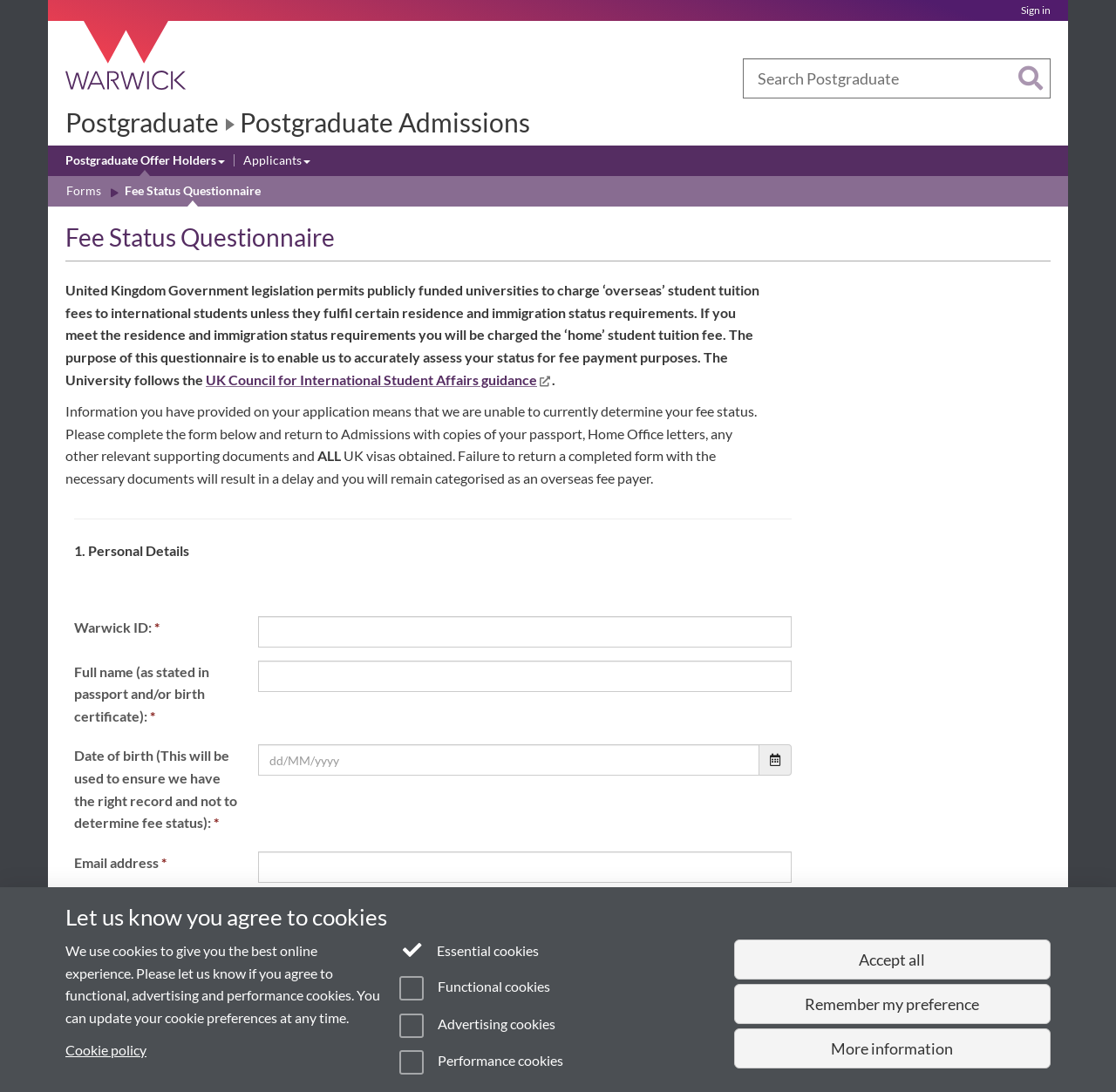Identify the bounding box coordinates necessary to click and complete the given instruction: "Fill in Warwick ID".

[0.231, 0.564, 0.709, 0.593]